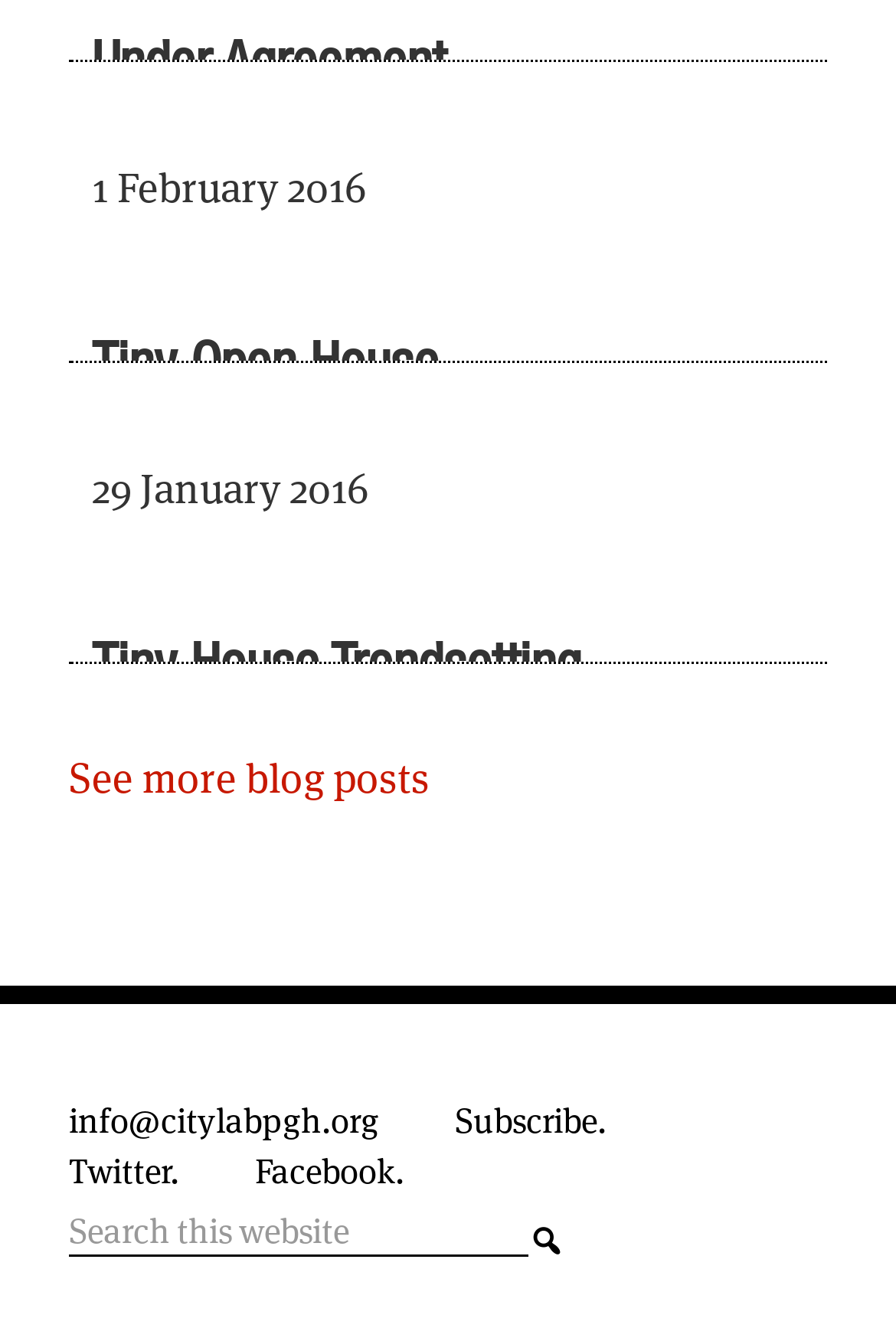Using the element description parent_node: Search this website value="", predict the bounding box coordinates for the UI element. Provide the coordinates in (top-left x, top-left y, bottom-right x, bottom-right y) format with values ranging from 0 to 1.

[0.59, 0.92, 0.631, 0.947]